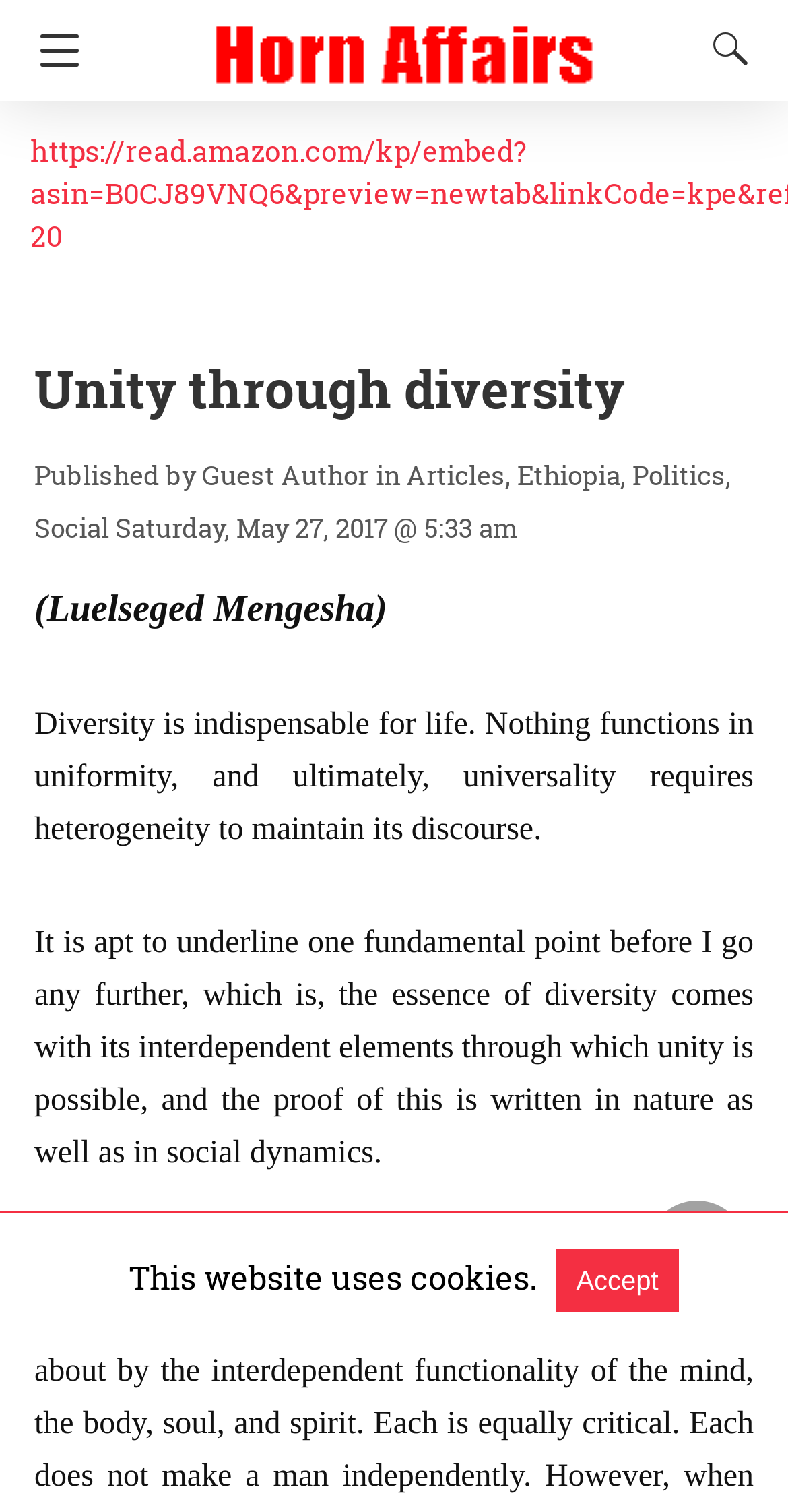Could you specify the bounding box coordinates for the clickable section to complete the following instruction: "Read Articles"?

[0.515, 0.302, 0.641, 0.326]